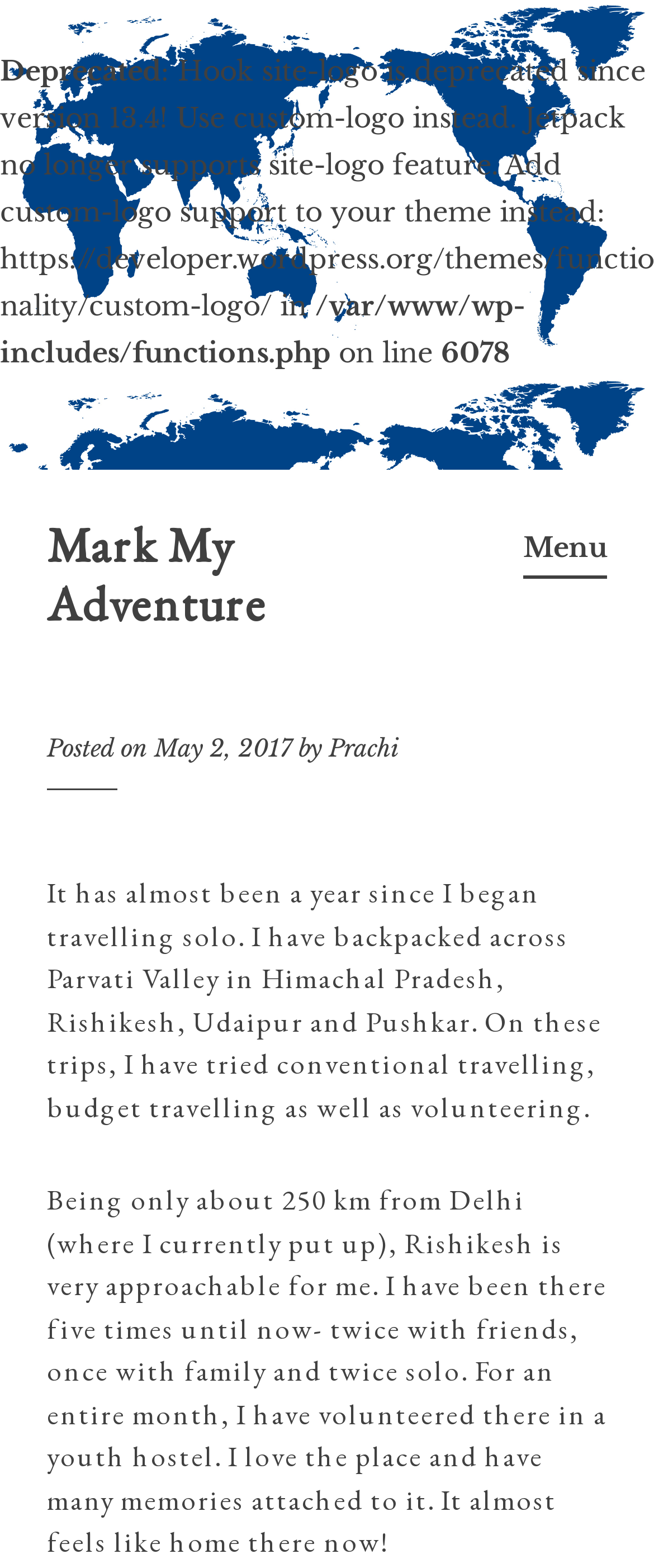How many times has the author been to Rishikesh?
Refer to the image and give a detailed answer to the question.

The author mentions in the article that they have been to Rishikesh five times, with two trips being with friends, one with family, and two solo trips.